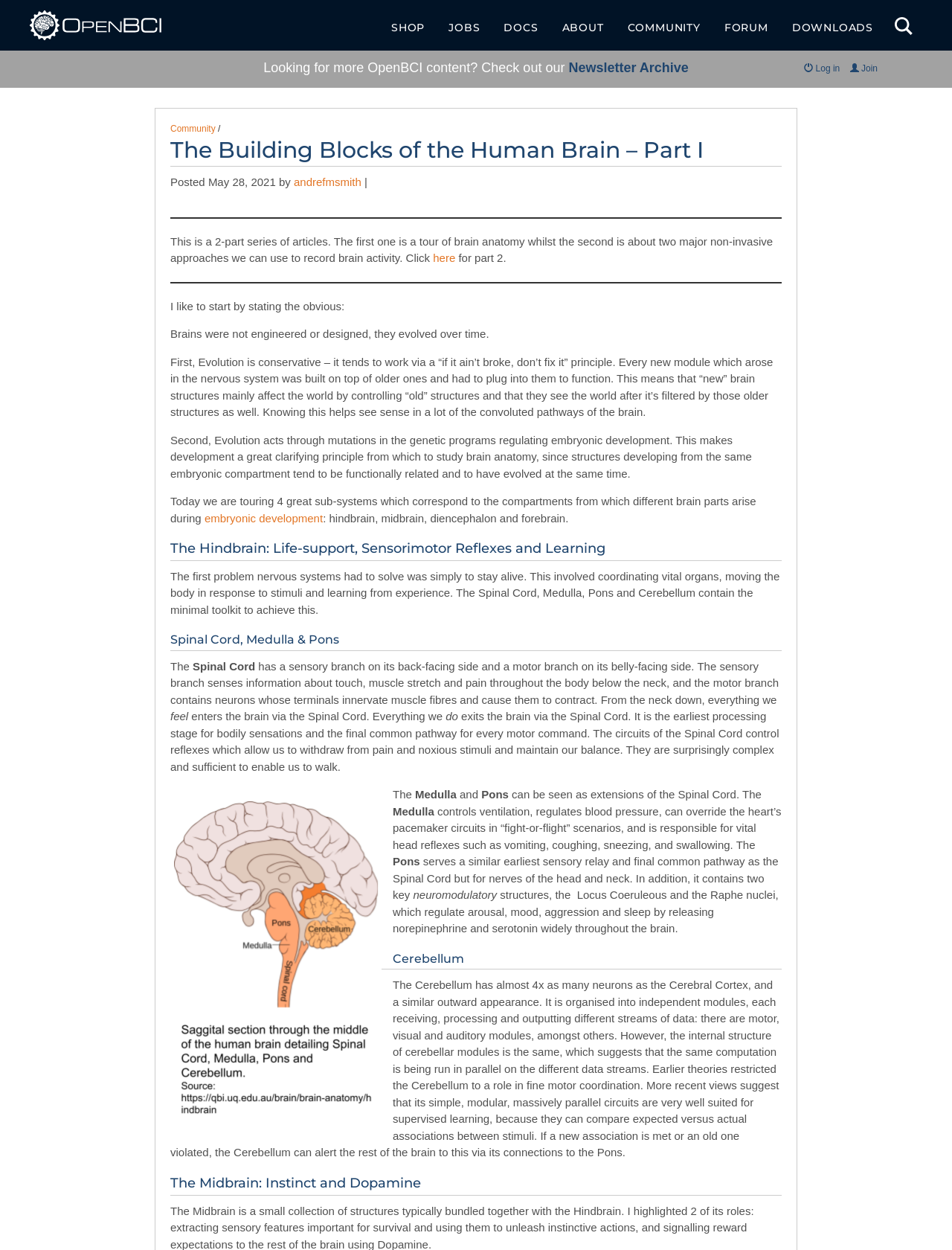Answer the question below using just one word or a short phrase: 
What is the name of the structure that contains neurons whose terminals innervate muscle fibers and cause them to contract?

Spinal Cord